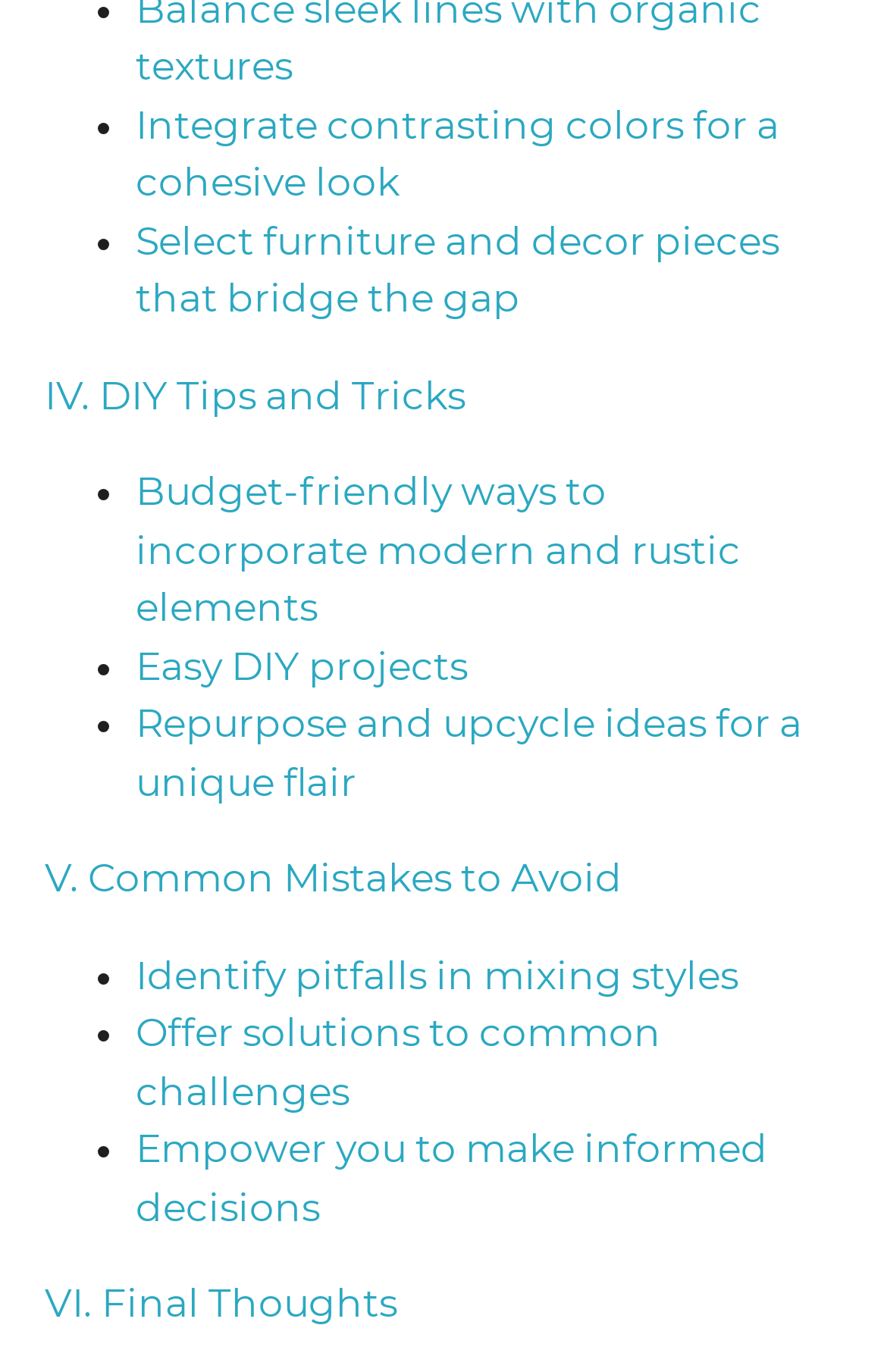Please determine the bounding box coordinates of the element to click in order to execute the following instruction: "Click on GALLERY 06". The coordinates should be four float numbers between 0 and 1, specified as [left, top, right, bottom].

None